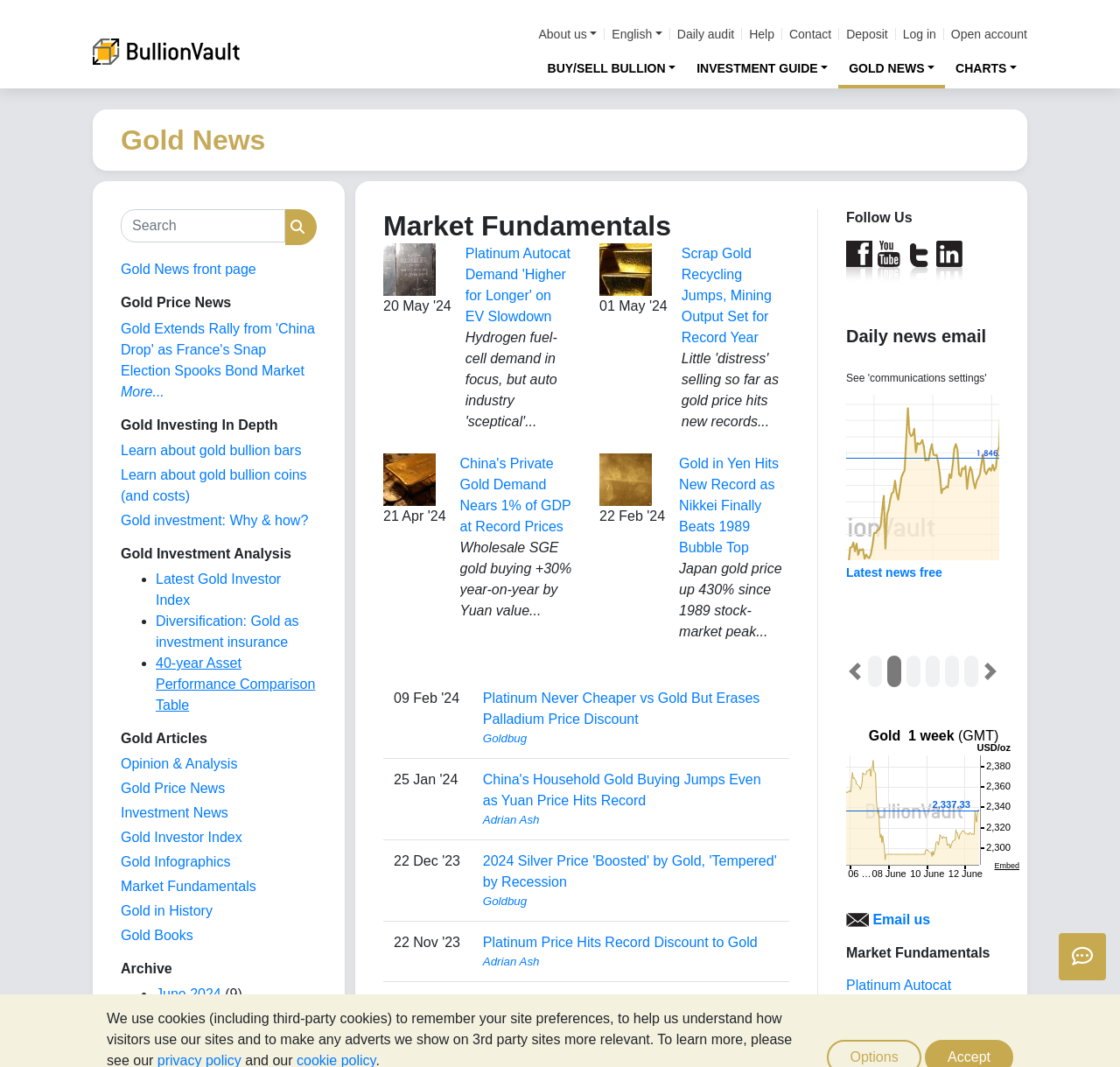Please answer the following question using a single word or phrase: 
What is the date of the article 'Platinum Never Cheaper vs Gold But Erases Palladium Price Discount'?

09 Feb '24